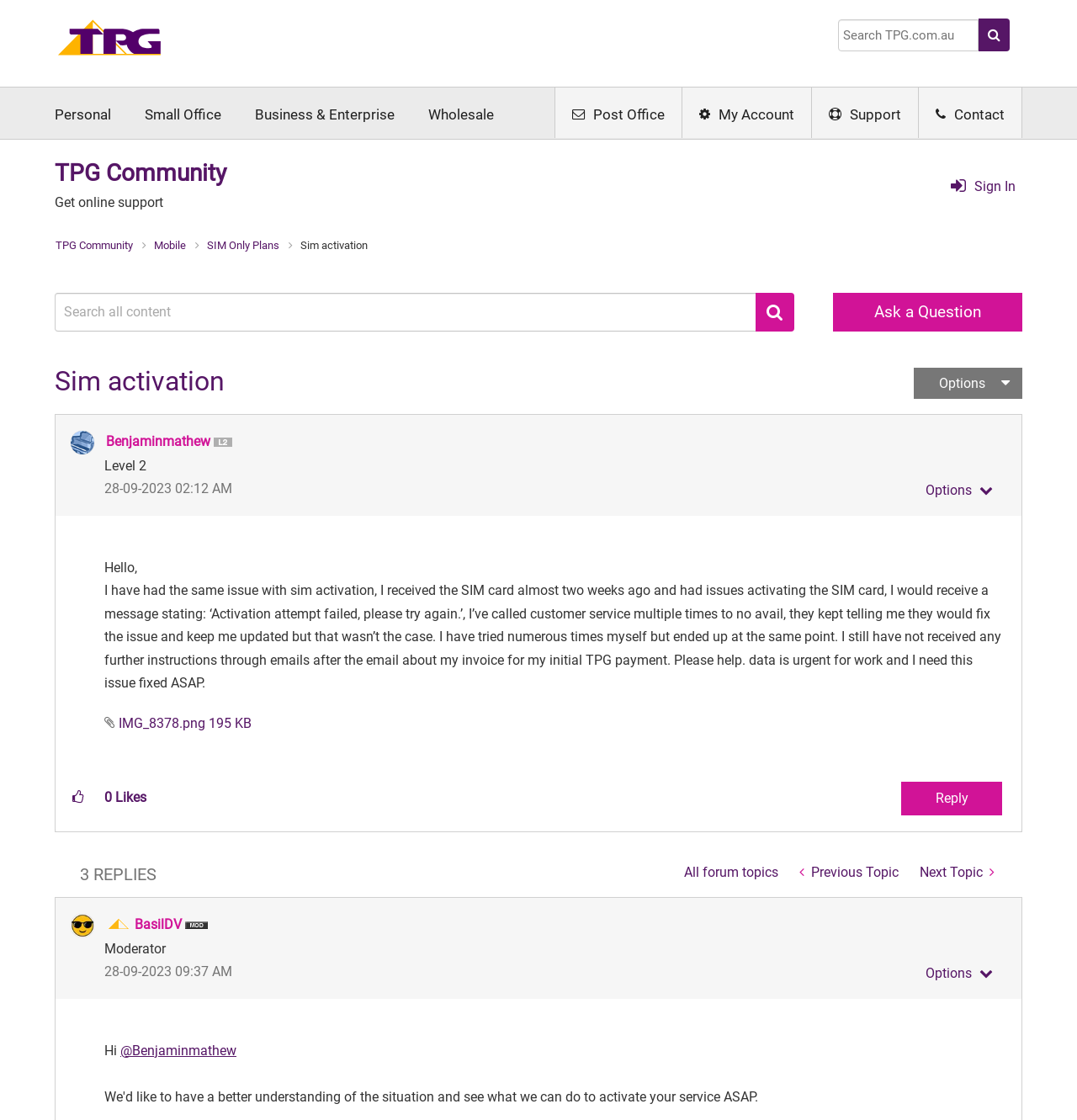Give the bounding box coordinates for the element described as: "name="submitContext" value="Search"".

[0.702, 0.261, 0.738, 0.296]